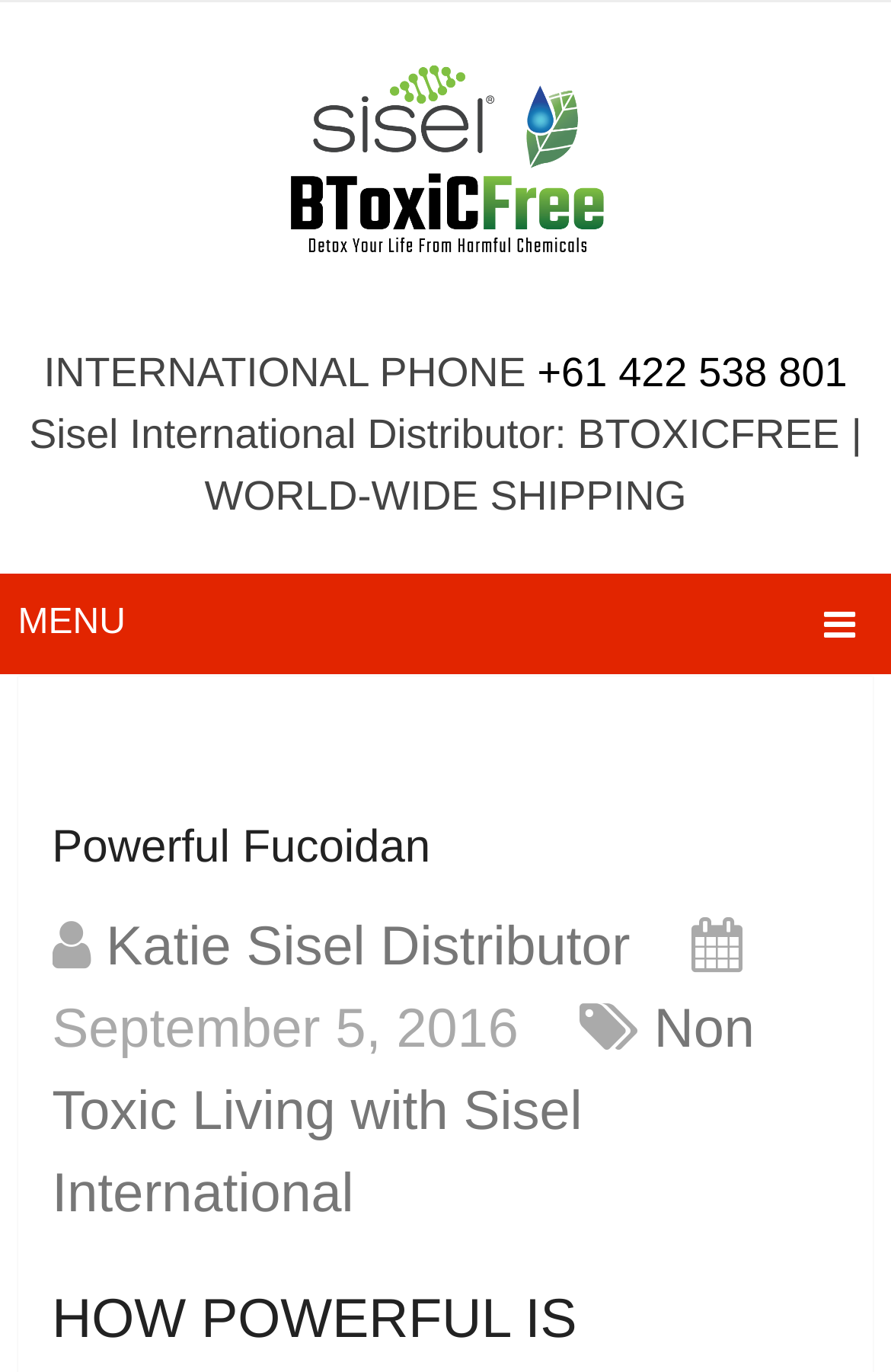Using the details in the image, give a detailed response to the question below:
What is the phone number on the webpage?

I found the phone number by looking at the static text element with the content 'INTERNATIONAL PHONE' and its adjacent link element with the content '+61 422 538 801'.